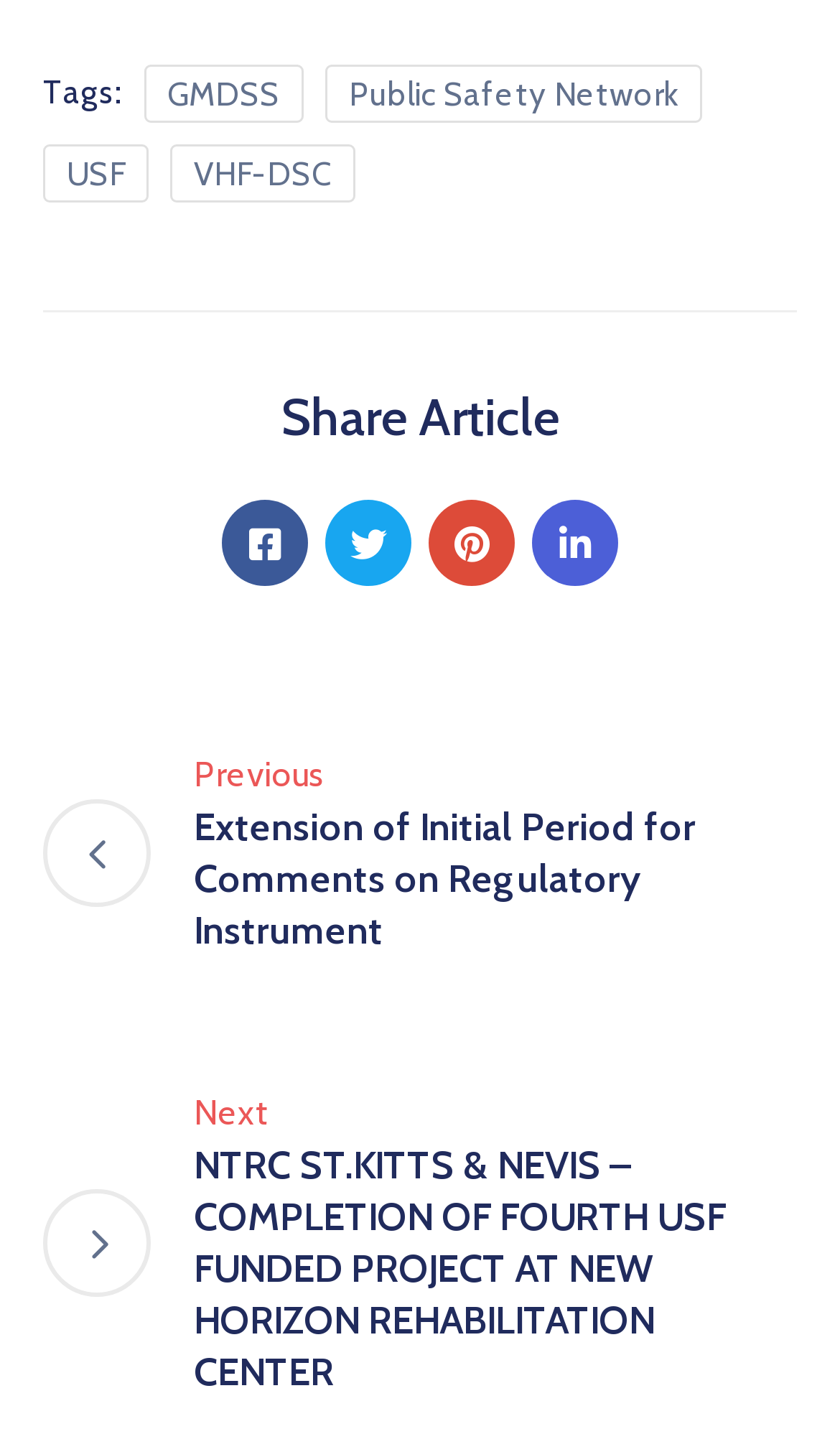Use a single word or phrase to answer the question:
What is the vertical position of the 'Share Article' text?

Middle